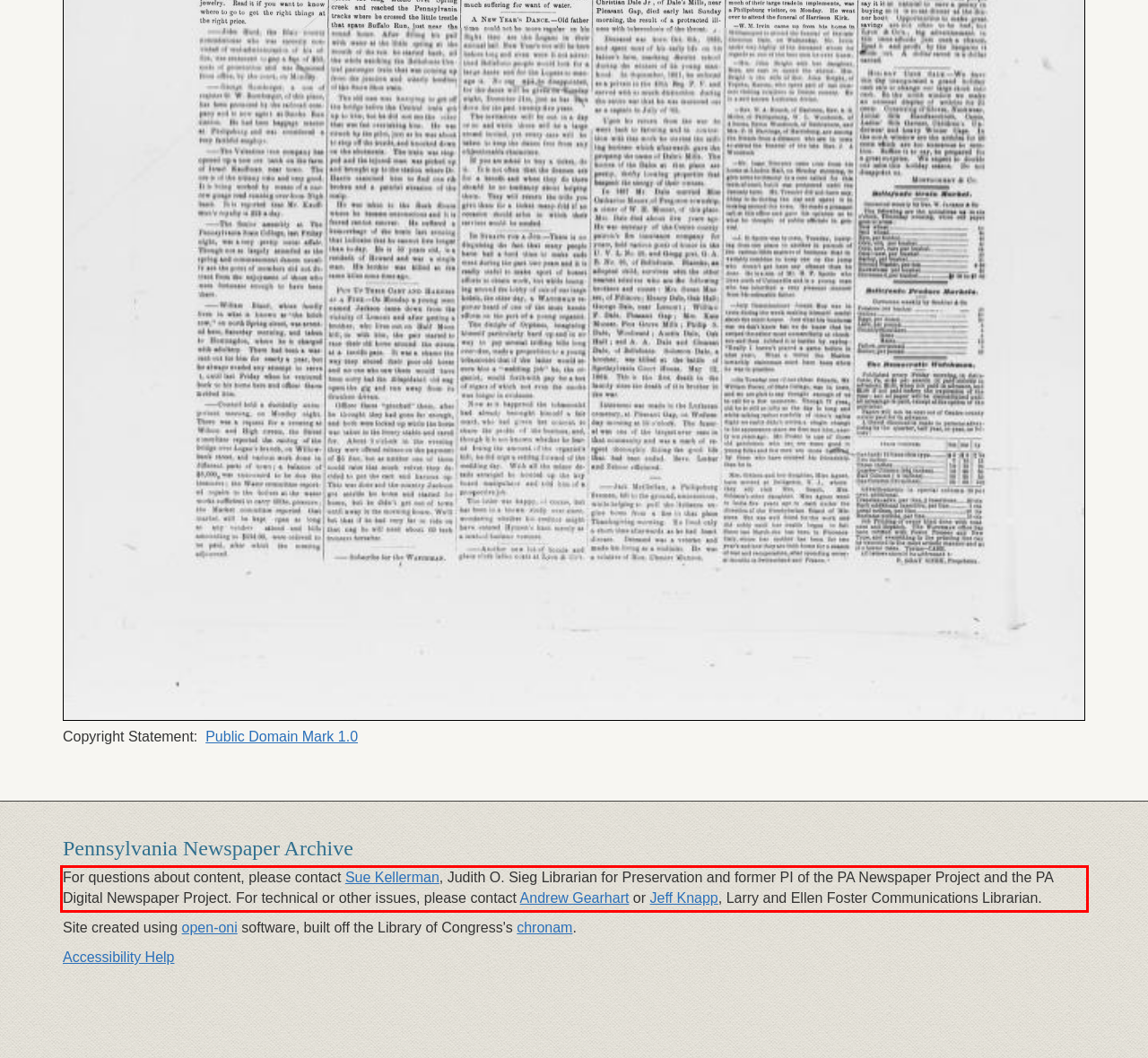You are presented with a webpage screenshot featuring a red bounding box. Perform OCR on the text inside the red bounding box and extract the content.

For questions about content, please contact Sue Kellerman, Judith O. Sieg Librarian for Preservation and former PI of the PA Newspaper Project and the PA Digital Newspaper Project. For technical or other issues, please contact Andrew Gearhart or Jeff Knapp, Larry and Ellen Foster Communications Librarian.